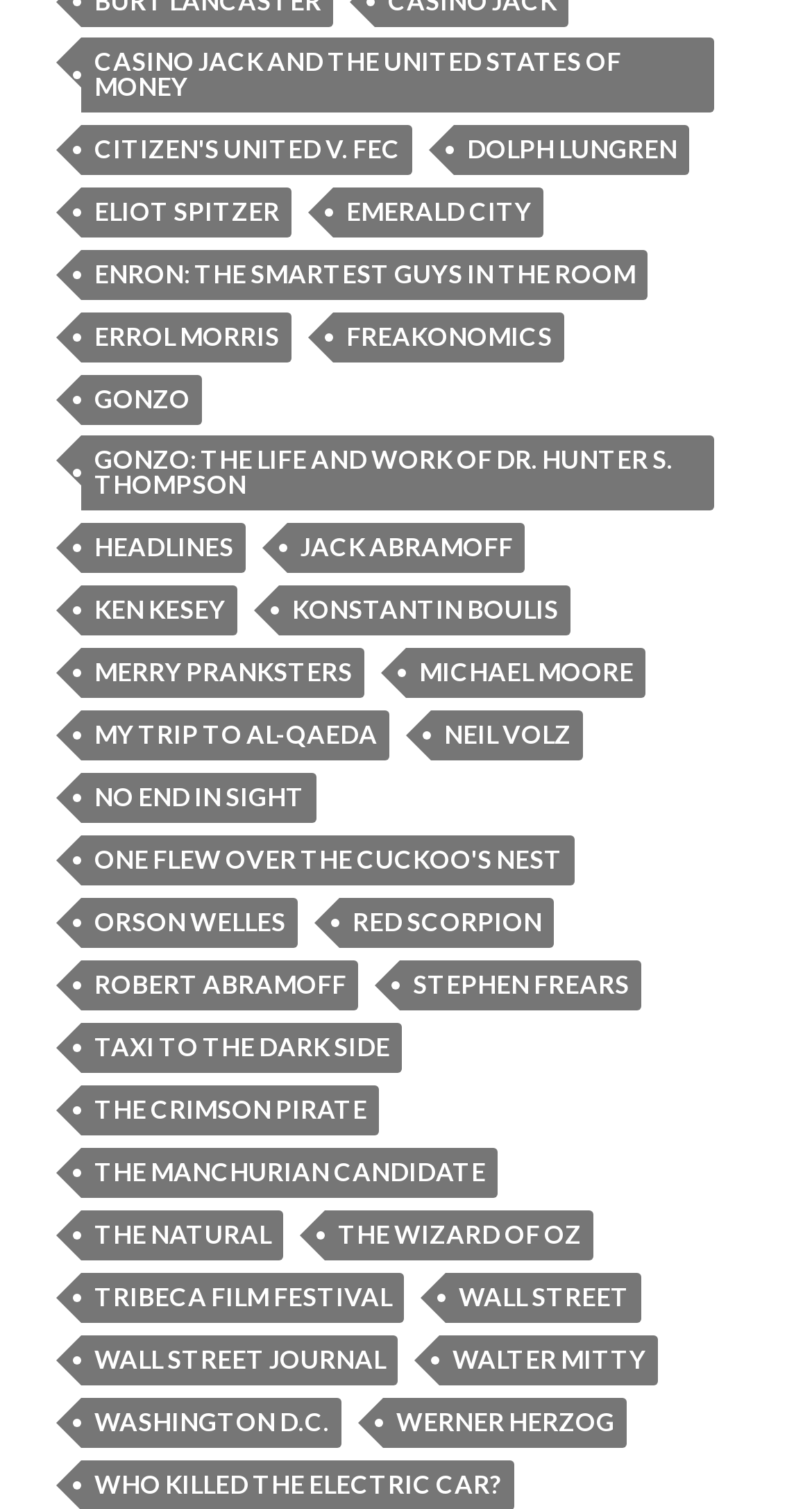Using the webpage screenshot, locate the HTML element that fits the following description and provide its bounding box: "Taxi to the Dark Side".

[0.101, 0.678, 0.496, 0.712]